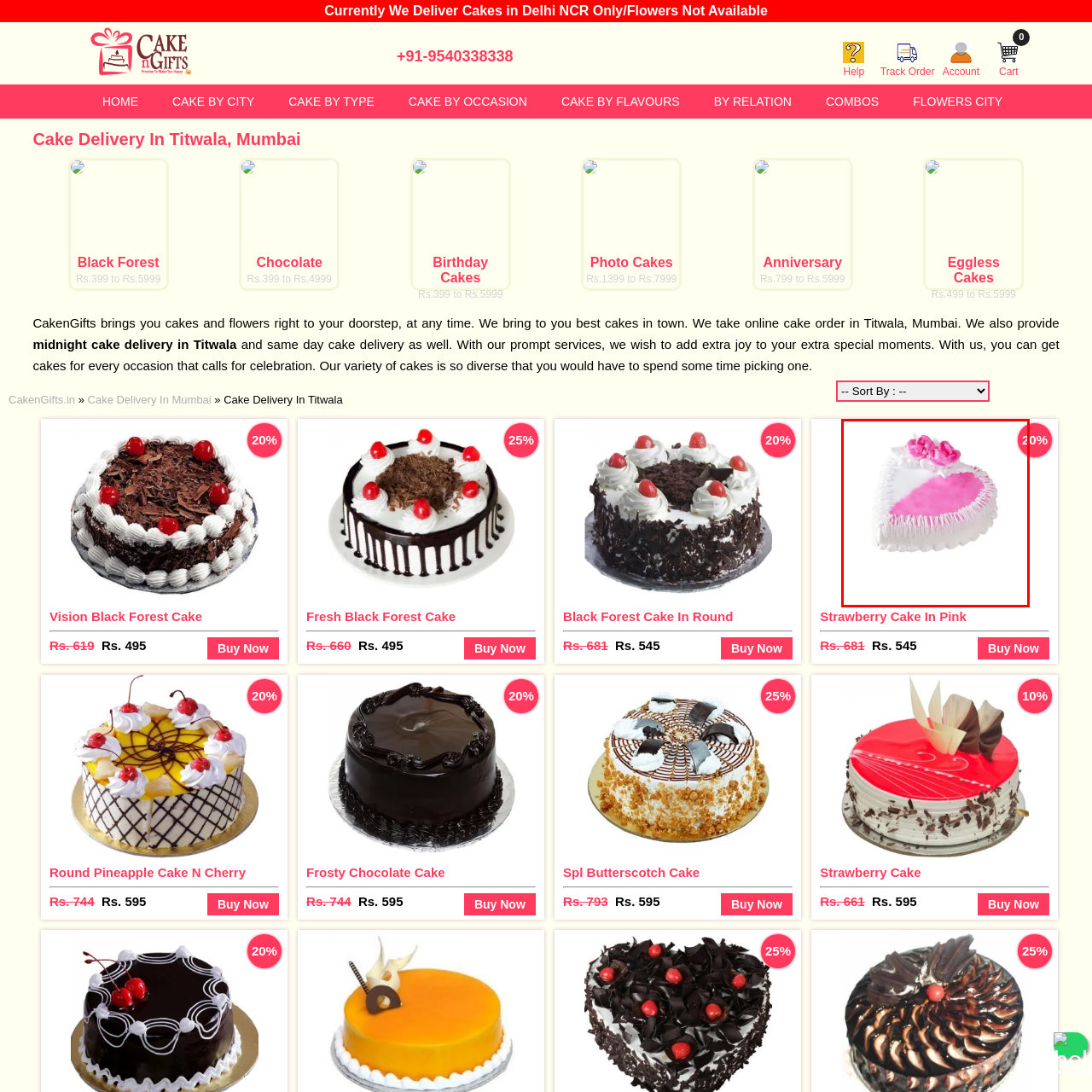What is the likely texture of the cake?
Review the image encased within the red bounding box and supply a detailed answer according to the visual information available.

The caption describes the cake as 'likely to be soft and moist', suggesting that it has a tender and juicy texture, pleasing both the eyes and the palate.